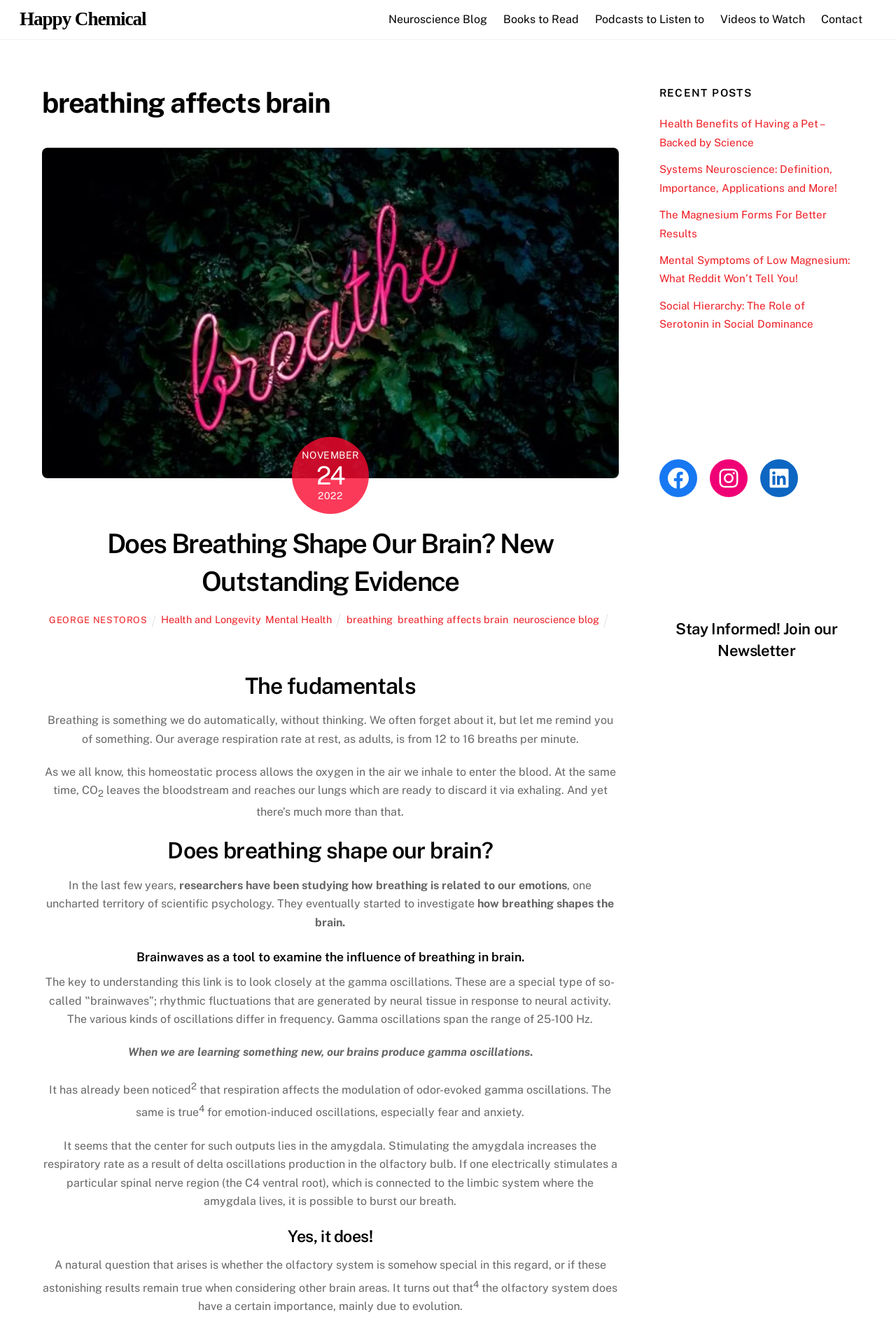Analyze the image and deliver a detailed answer to the question: What is the title of the first article?

I found the title of the first article by looking at the heading element with the text 'Does Breathing Shape Our Brain? New Outstanding Evidence' which is a child element of the 'breathing affects brain' heading element.